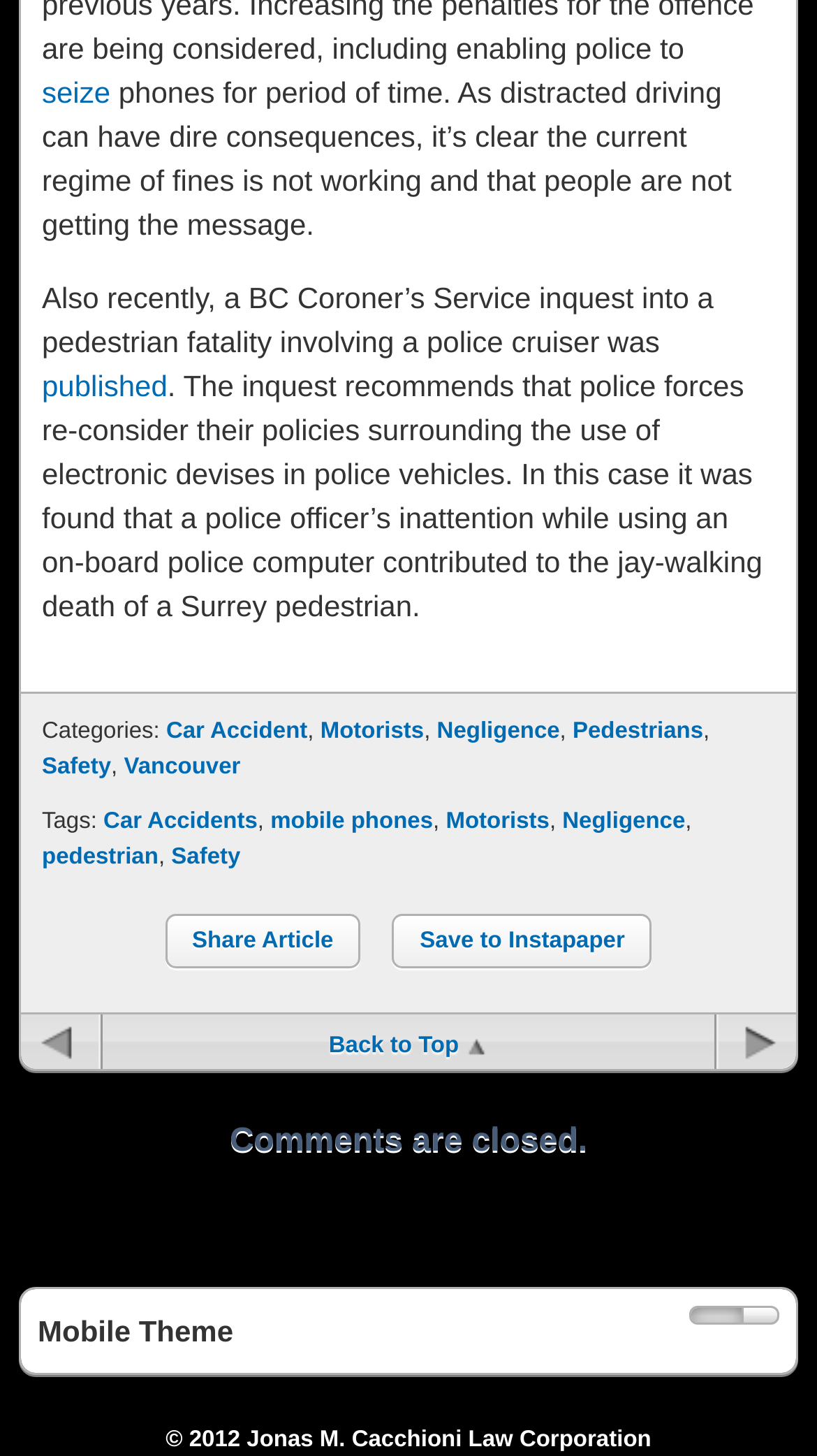Provide the bounding box coordinates for the UI element that is described by this text: "17 novembre 2023". The coordinates should be in the form of four float numbers between 0 and 1: [left, top, right, bottom].

None